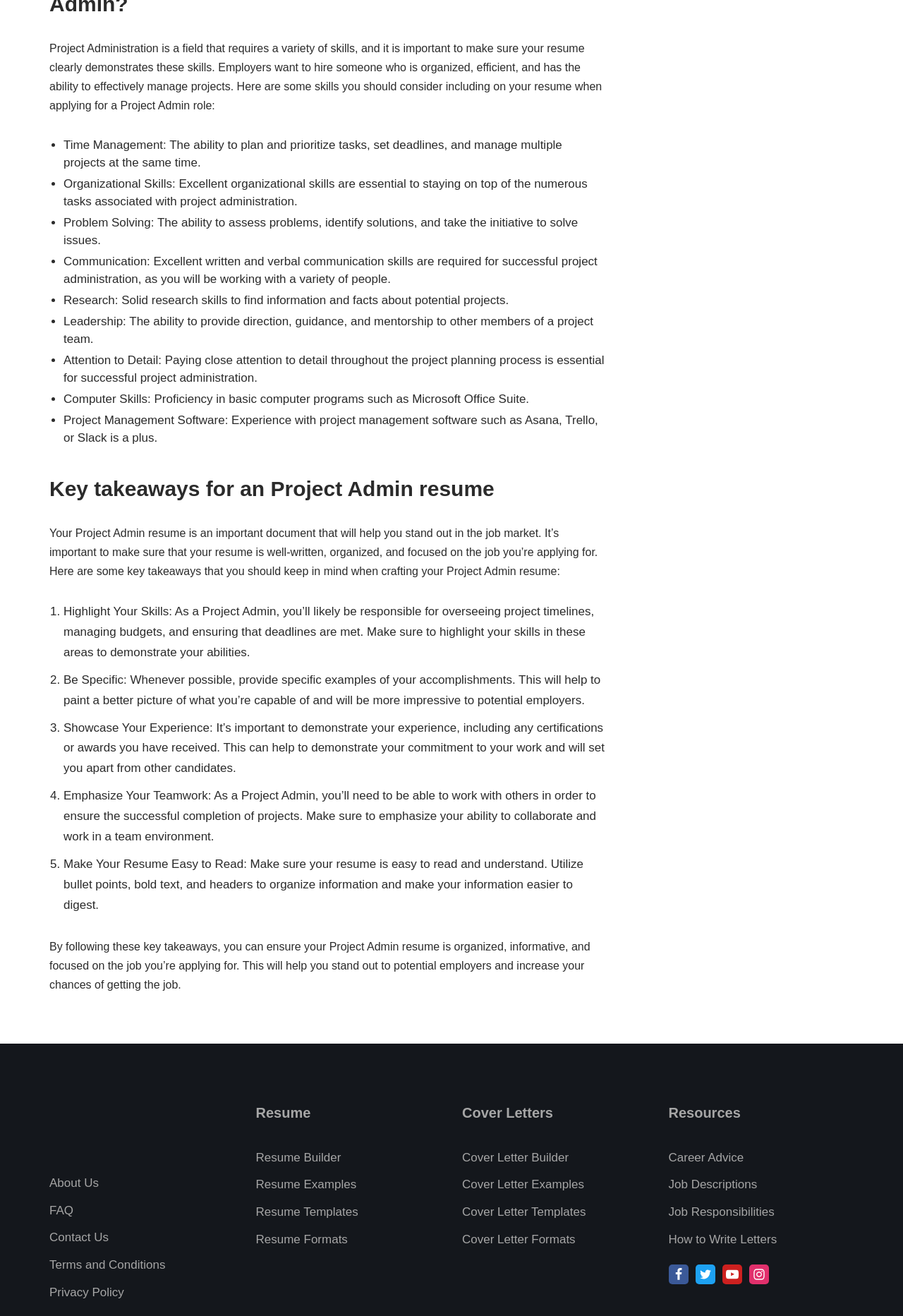Answer the following in one word or a short phrase: 
What is the purpose of highlighting skills on a Project Admin resume?

To demonstrate abilities